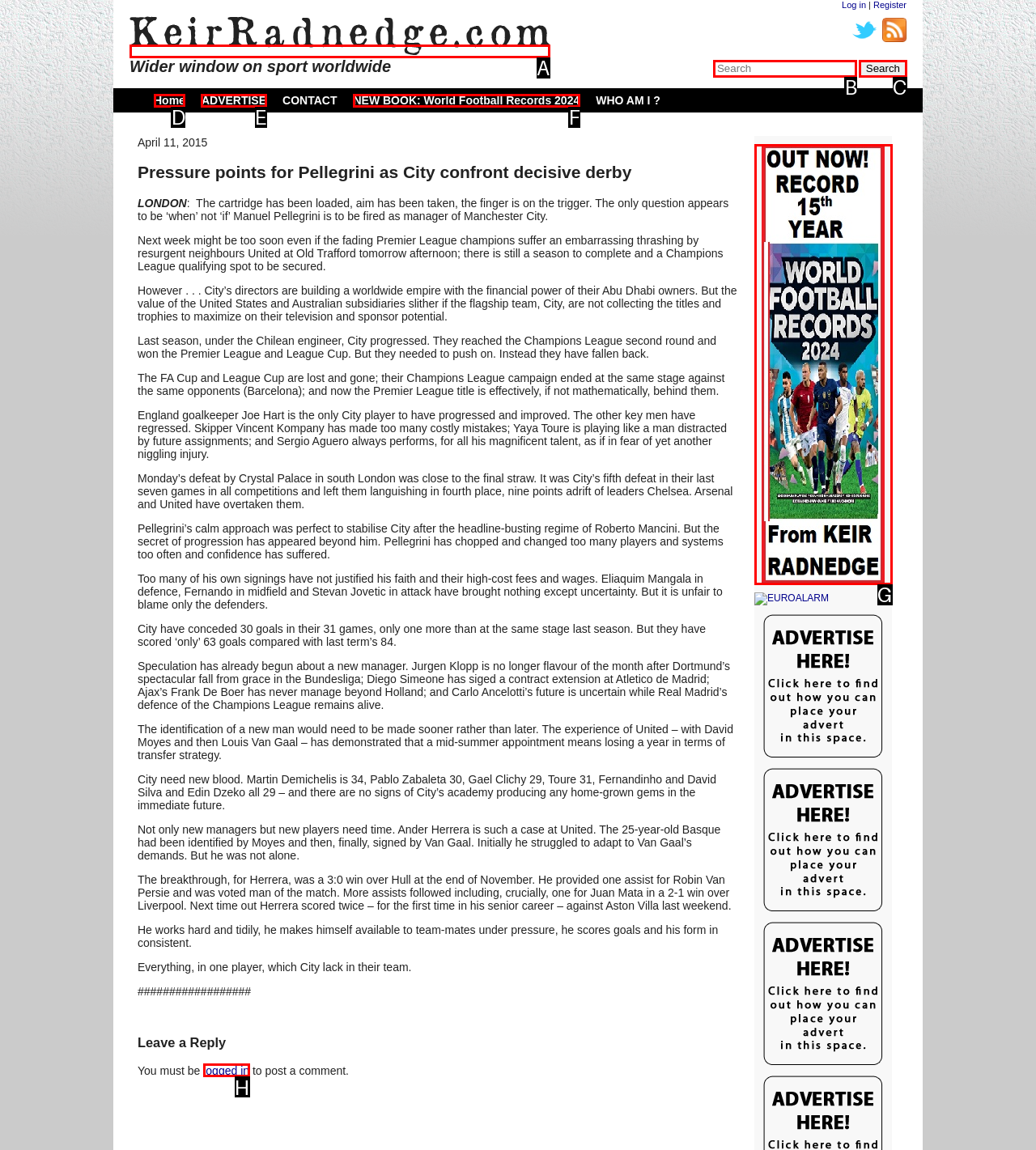Tell me the letter of the correct UI element to click for this instruction: Read the article about World Football Records 2024. Answer with the letter only.

F